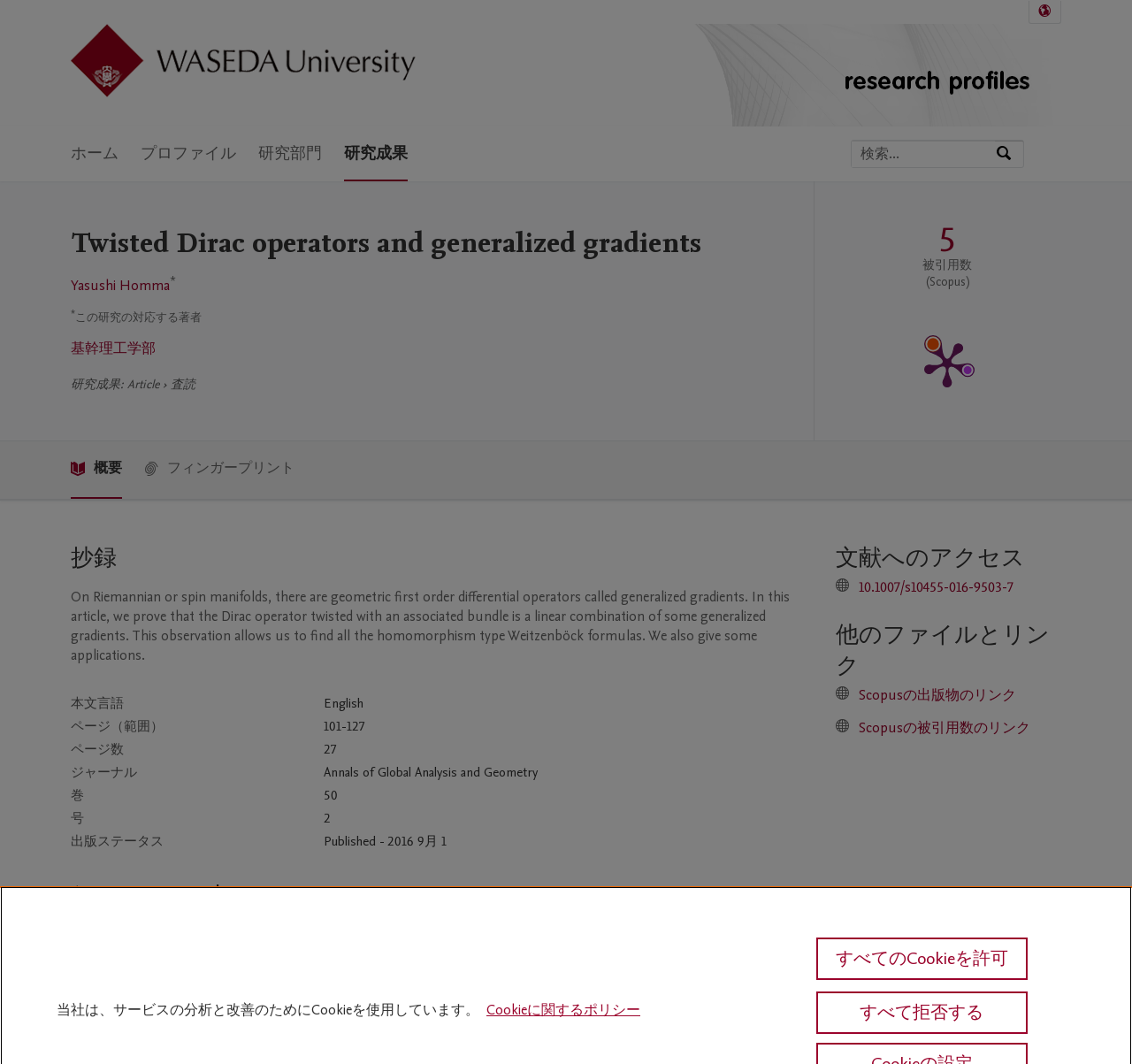Identify the bounding box of the UI element that matches this description: "aria-label="検索"".

[0.879, 0.131, 0.904, 0.156]